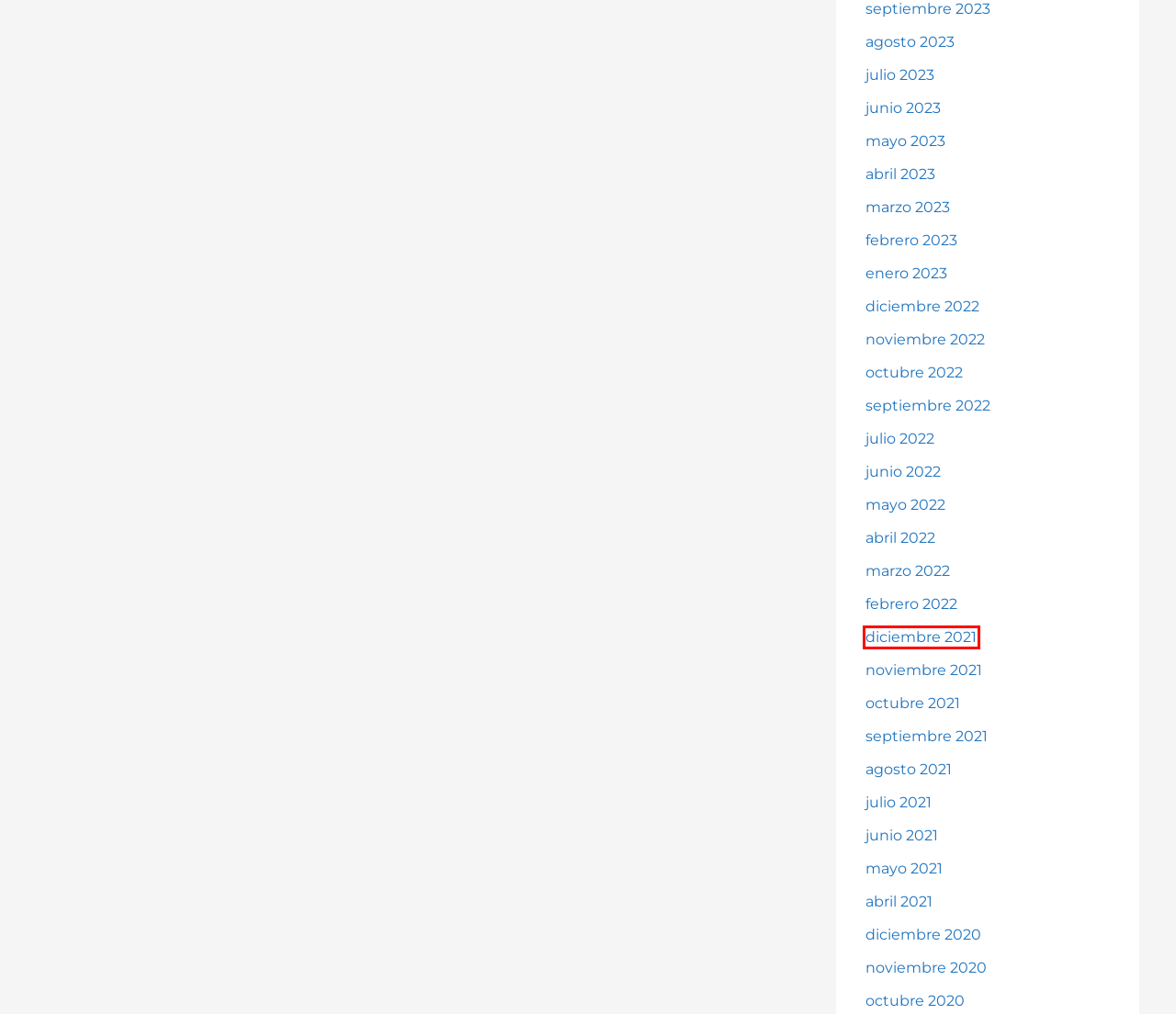A screenshot of a webpage is given, featuring a red bounding box around a UI element. Please choose the webpage description that best aligns with the new webpage after clicking the element in the bounding box. These are the descriptions:
A. diciembre, 2021 - ielco
B. mayo, 2022 - ielco
C. noviembre, 2020 - ielco
D. octubre, 2022 - ielco
E. octubre, 2020 - ielco
F. abril, 2022 - ielco
G. diciembre, 2022 - ielco
H. noviembre, 2022 - ielco

A